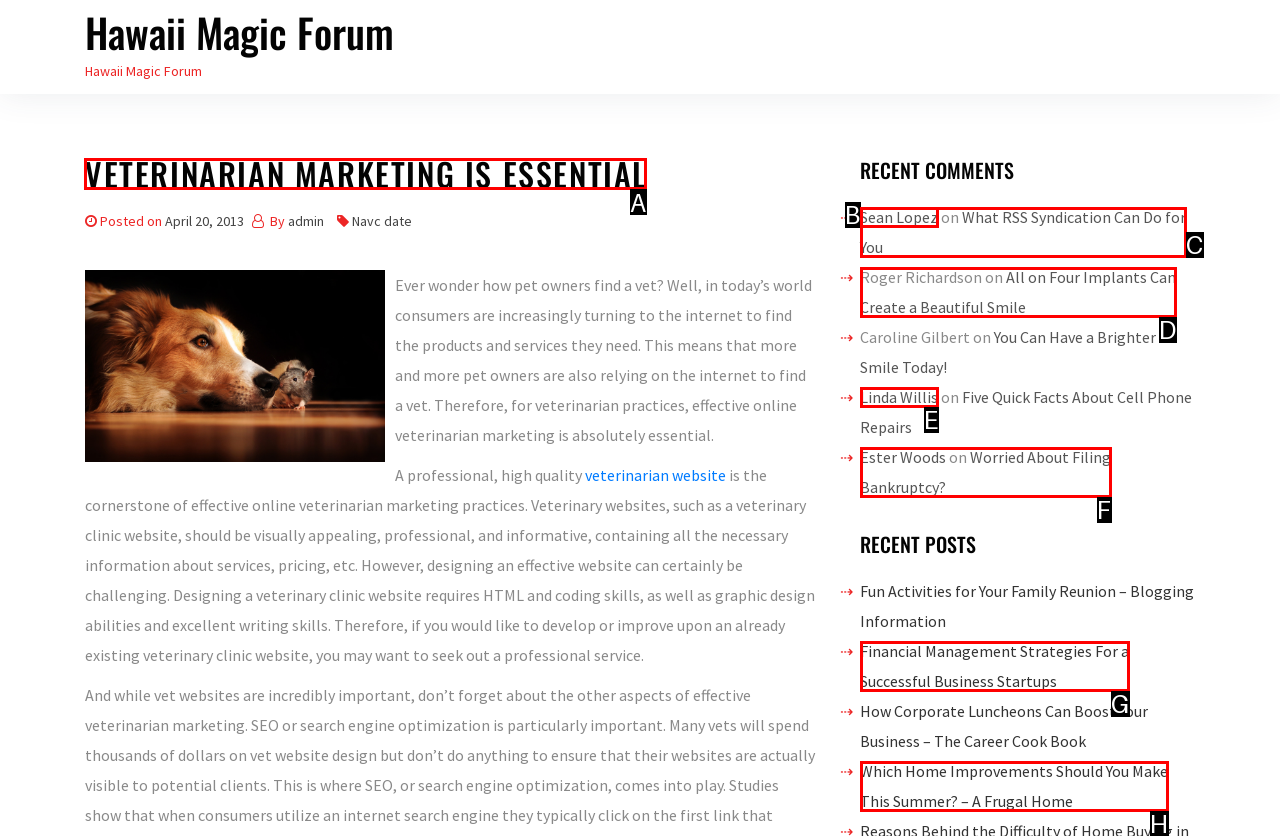Identify which lettered option completes the task: Read the 'VETERINARIAN MARKETING IS ESSENTIAL' heading. Provide the letter of the correct choice.

A